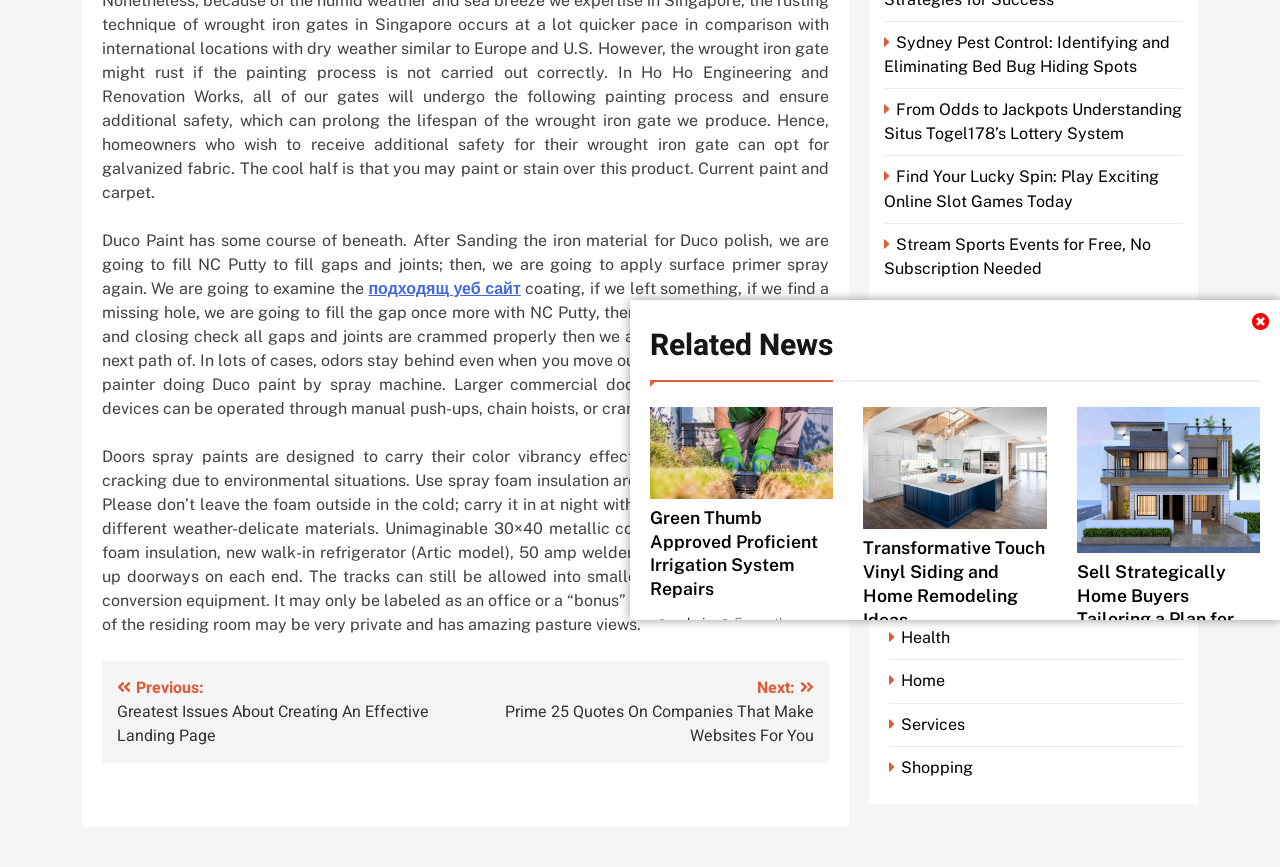Please determine the bounding box coordinates for the UI element described here. Use the format (top-left x, top-left y, bottom-right x, bottom-right y) with values bounded between 0 and 1: aria-label="Facebook"

None